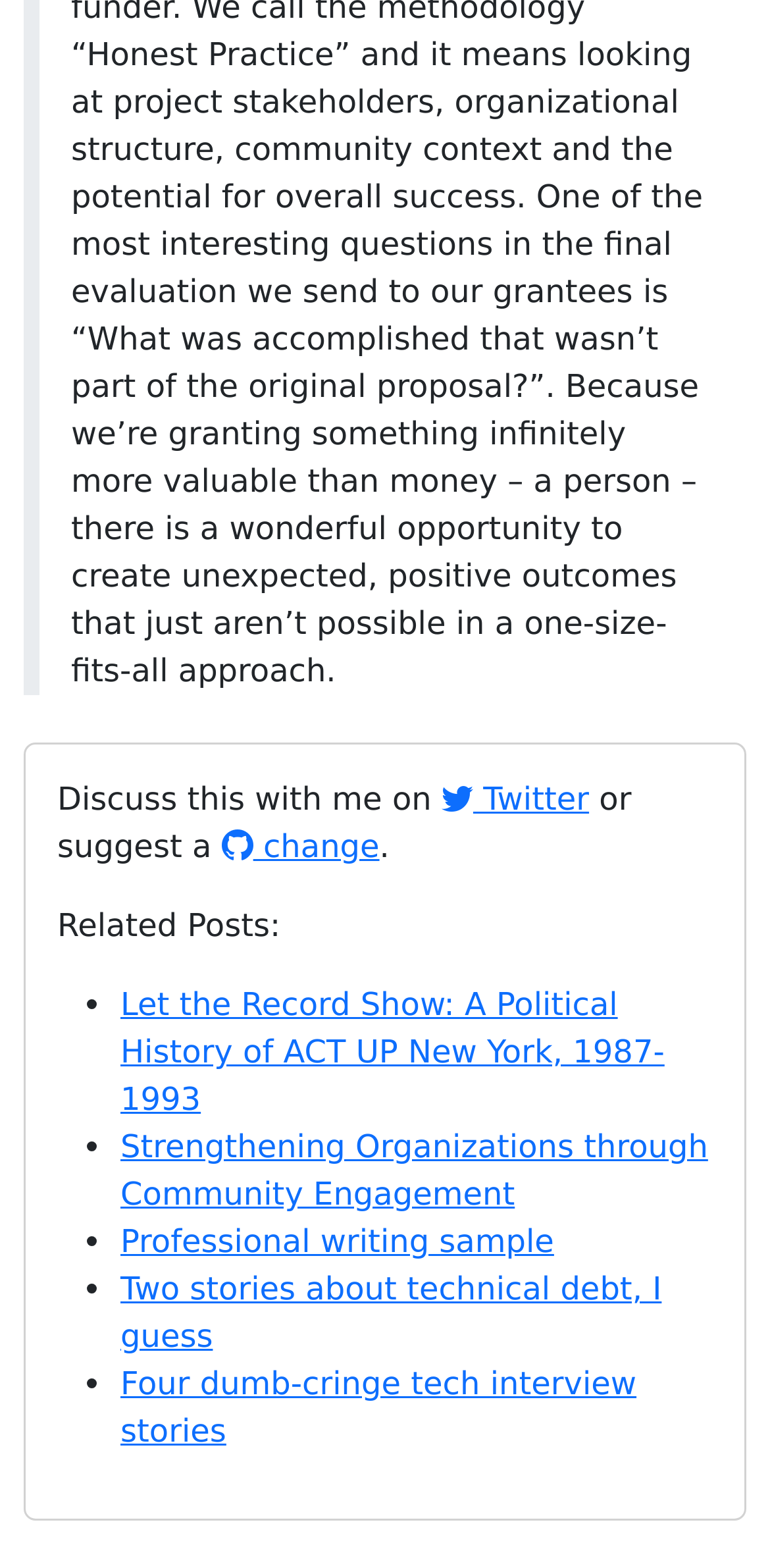What is the social media platform mentioned?
Based on the content of the image, thoroughly explain and answer the question.

The question can be answered by looking at the link element with the OCR text ' Twitter' which indicates that the social media platform mentioned is Twitter.